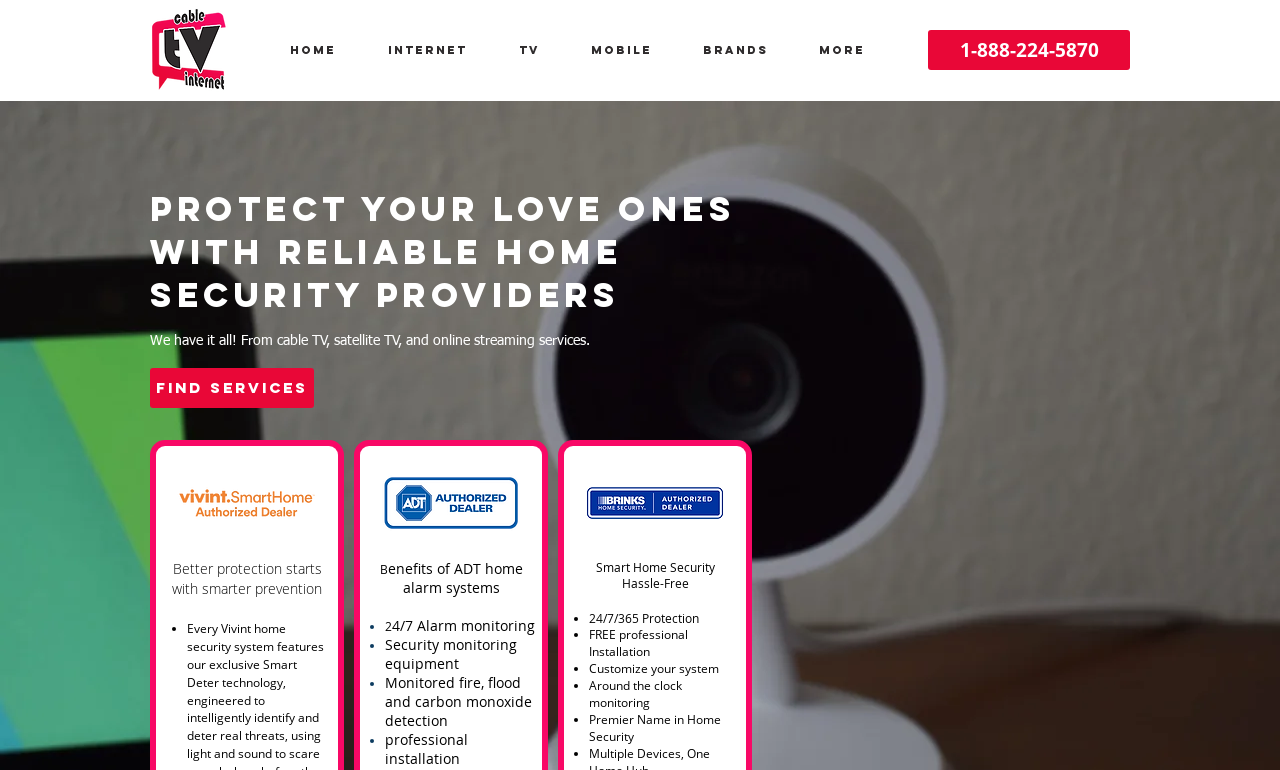Please specify the coordinates of the bounding box for the element that should be clicked to carry out this instruction: "Find services". The coordinates must be four float numbers between 0 and 1, formatted as [left, top, right, bottom].

[0.117, 0.477, 0.245, 0.529]